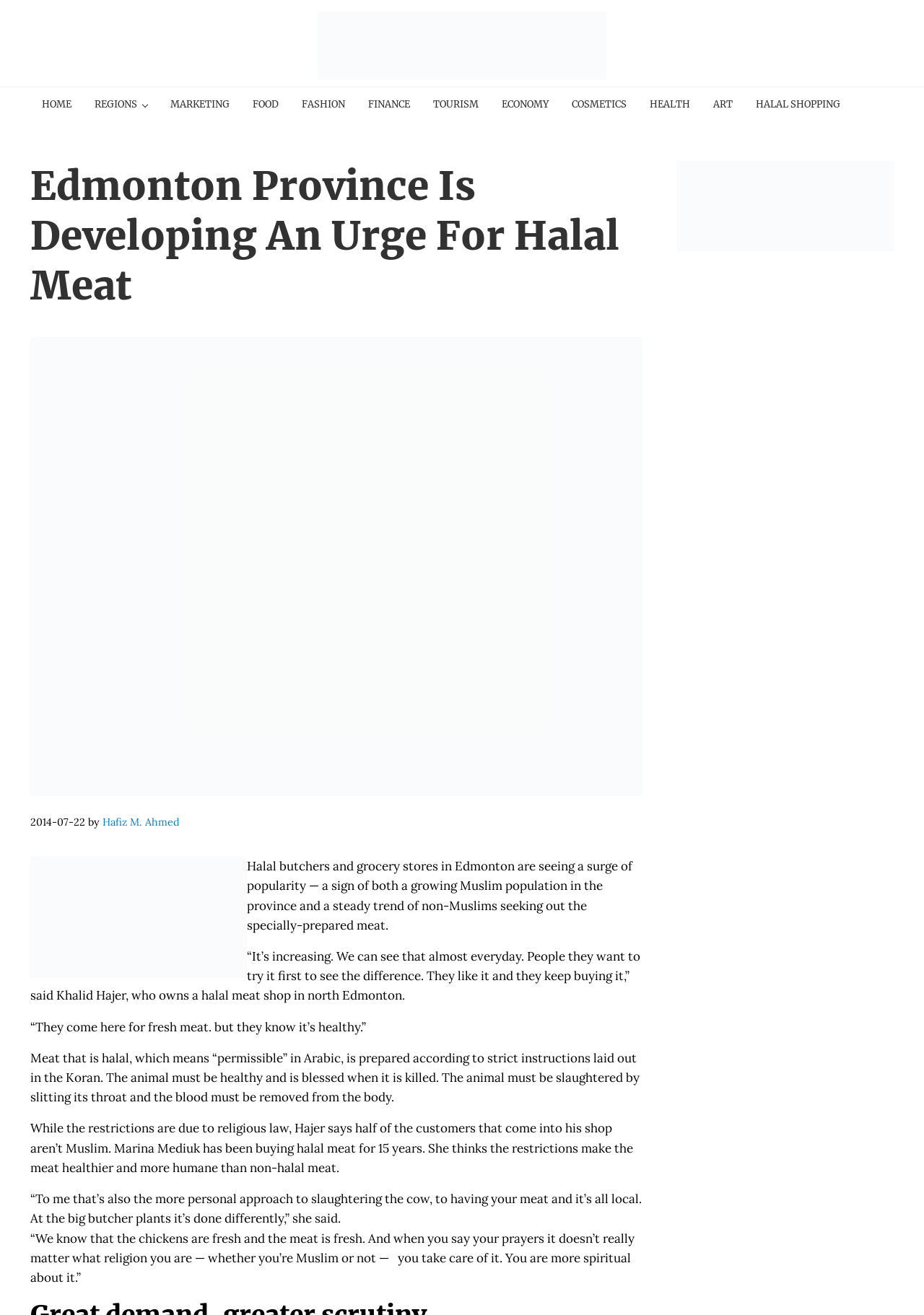Give a detailed overview of the webpage's appearance and contents.

This webpage is about Edmonton developing a taste for halal meat. At the top, there are three "Skip to" links, followed by a link to "The Halal Times" with an accompanying image. Below this, there is a static text describing "Global Halal, Islamic Finance News At Your Fingertips". 

To the left, there is a navigation menu with links to various categories such as "HOME", "REGIONS", "MARKETING", "FOOD", "FASHION", "FINANCE", "TOURISM", "ECONOMY", "COSMETICS", "HEALTH", "ART", and "HALAL SHOPPING". 

The main content of the webpage is an article about Edmonton's growing demand for halal meat. The article's title, "Edmonton Province Is Developing An Urge For Halal Meat", is displayed prominently. Below the title, there is a figure with an image related to halal meat in Edmonton. The article's publication date and author are also displayed. 

The article itself is divided into several paragraphs, describing the increasing popularity of halal butchers and grocery stores in Edmonton, and featuring quotes from a halal meat shop owner and a customer. The text explains the concept of halal meat, its preparation, and the benefits perceived by customers. 

To the right of the main content, there is a sidebar with a heading and a link.